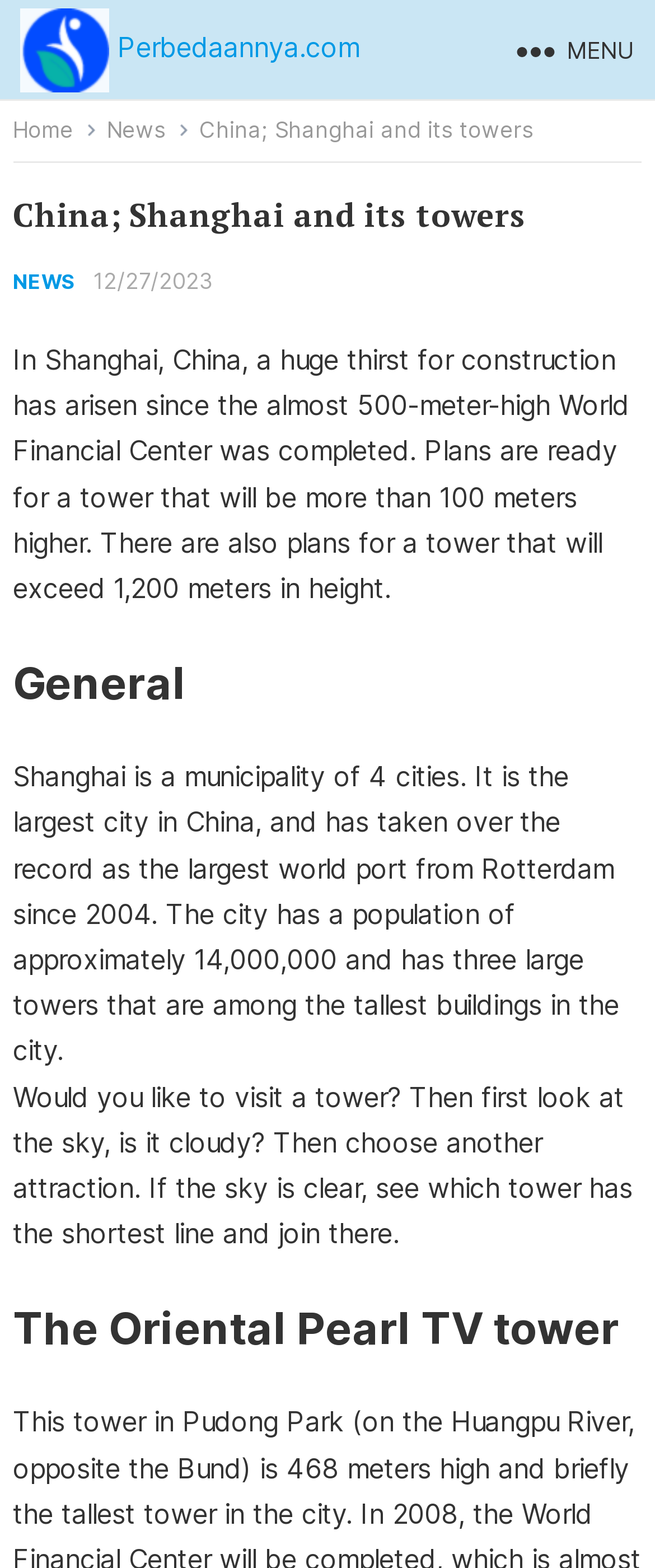Produce an extensive caption that describes everything on the webpage.

The webpage is about Shanghai, China, and its towers. At the top left, there is a link to "perbedaannya.com" accompanied by a small image of the website's logo. On the top right, there is a "MENU" button that, when expanded, reveals links to "Home" and "News". 

Below the menu button, there is a header section that spans almost the entire width of the page. It contains a heading that reads "China; Shanghai and its towers" and a link to "NEWS" on the left, along with the date "12/27/2023" on the right. 

The main content of the page is divided into three sections. The first section describes the construction boom in Shanghai, mentioning the World Financial Center and plans for even taller towers. The second section provides general information about Shanghai, including its population and its status as the largest city in China. 

The third section offers advice on visiting towers in Shanghai, suggesting that visitors check the weather and choose a tower with a short line. Each section is headed by a subheading, with the final section focused on the Oriental Pearl TV tower.